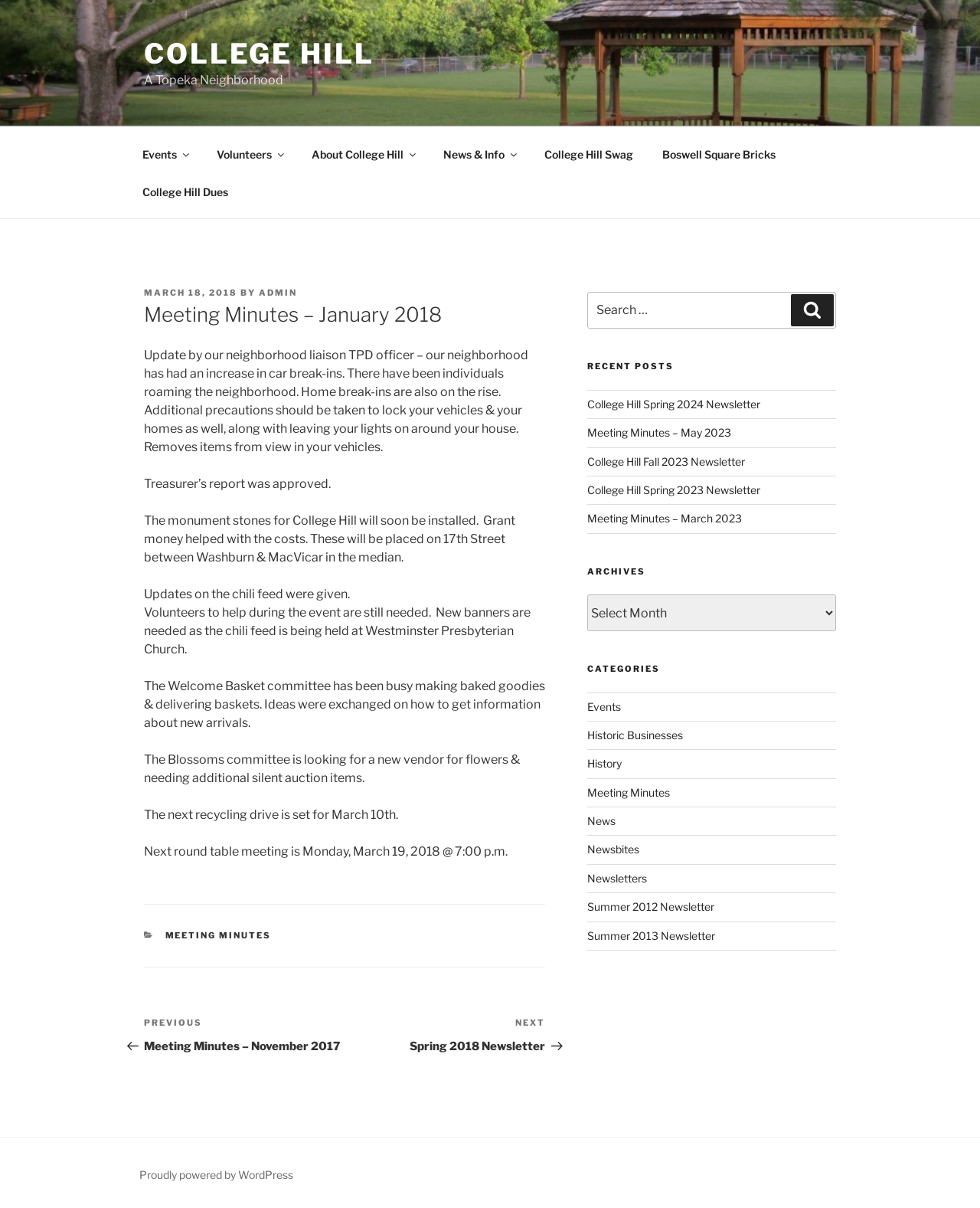Determine the bounding box coordinates of the clickable element to complete this instruction: "Select an archive from the dropdown". Provide the coordinates in the format of four float numbers between 0 and 1, [left, top, right, bottom].

[0.599, 0.492, 0.853, 0.523]